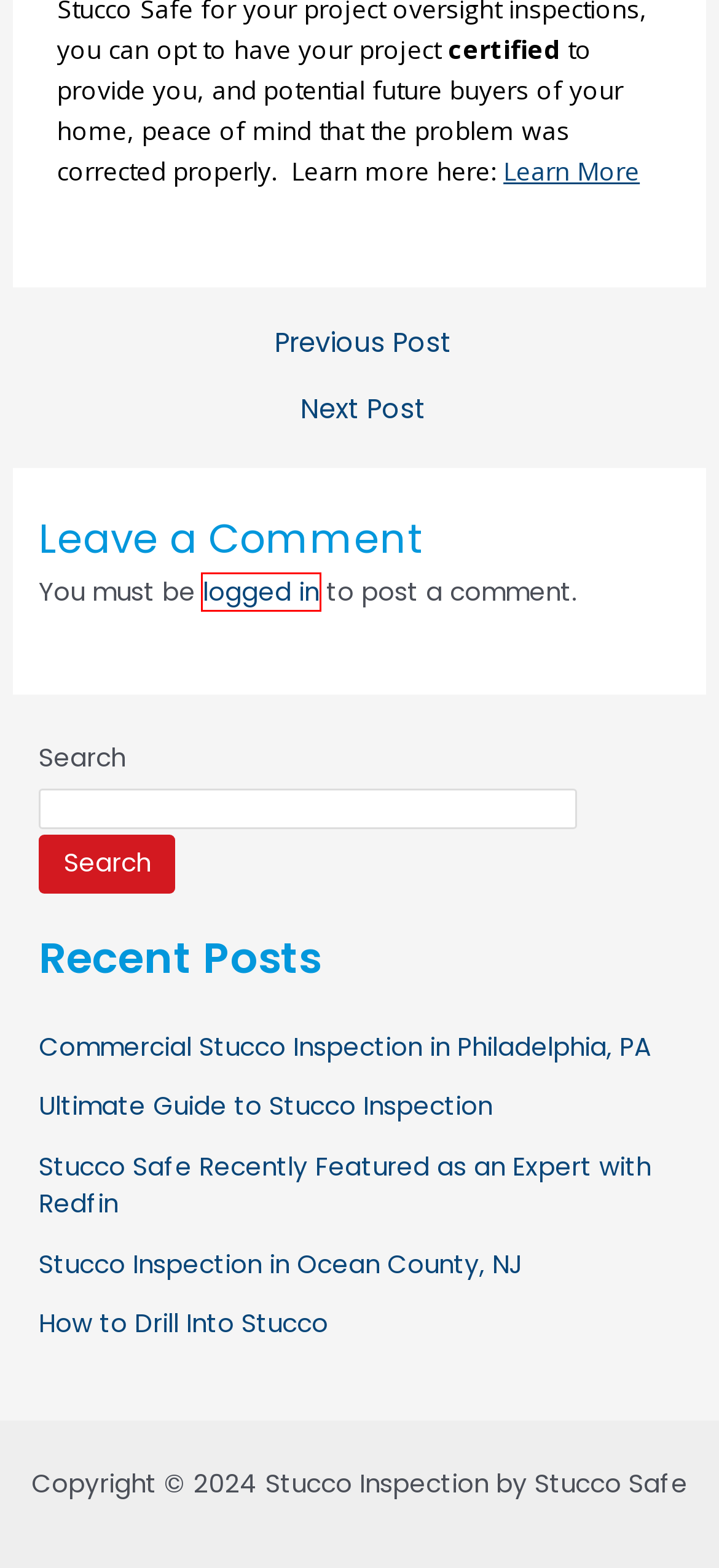Analyze the given webpage screenshot and identify the UI element within the red bounding box. Select the webpage description that best matches what you expect the new webpage to look like after clicking the element. Here are the candidates:
A. How to Drill Into Stucco - Stucco Inspection by Stucco Safe
B. Log In ‹ Stucco Inspection by Stucco Safe — WordPress
C. Stucco Safe Recently Featured as an Expert with Redfin - Stucco Inspection by Stucco Safe
D. Stucco Inspection in Ocean County, NJ - Stucco Inspection by Stucco Safe
E. Stucco Inspection in Collegeville PA - Stucco Inspection by Stucco Safe
F. Commercial Stucco Inspection in Philadelphia, PA - Stucco Inspection by Stucco Safe
G. Inspection Archives - Stucco Inspection by Stucco Safe
H. Ultimate Guide to Stucco Inspection - Stucco Inspection by Stucco Safe

B